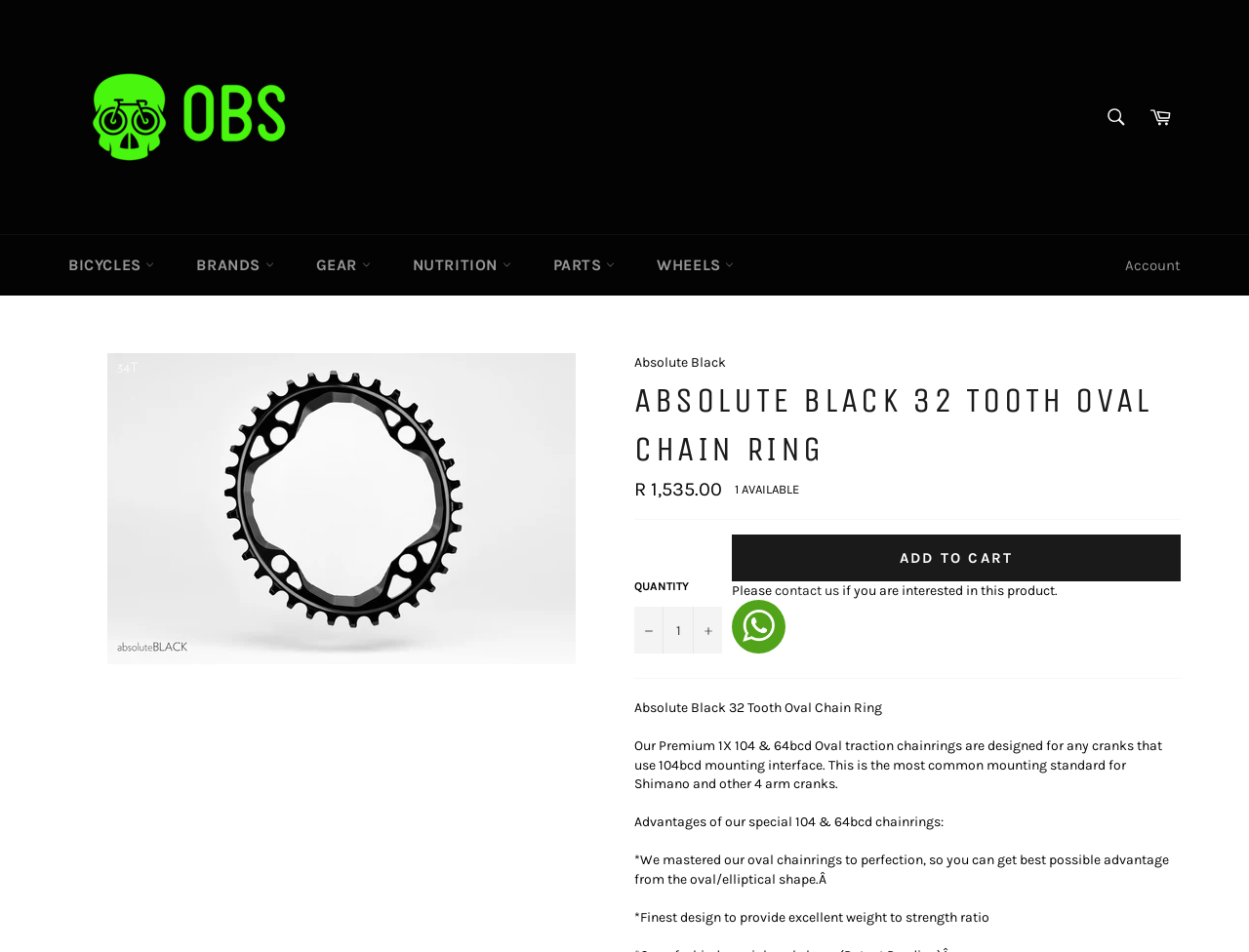Determine the bounding box coordinates of the section I need to click to execute the following instruction: "Browse bicycles". Provide the coordinates as four float numbers between 0 and 1, i.e., [left, top, right, bottom].

[0.039, 0.247, 0.139, 0.31]